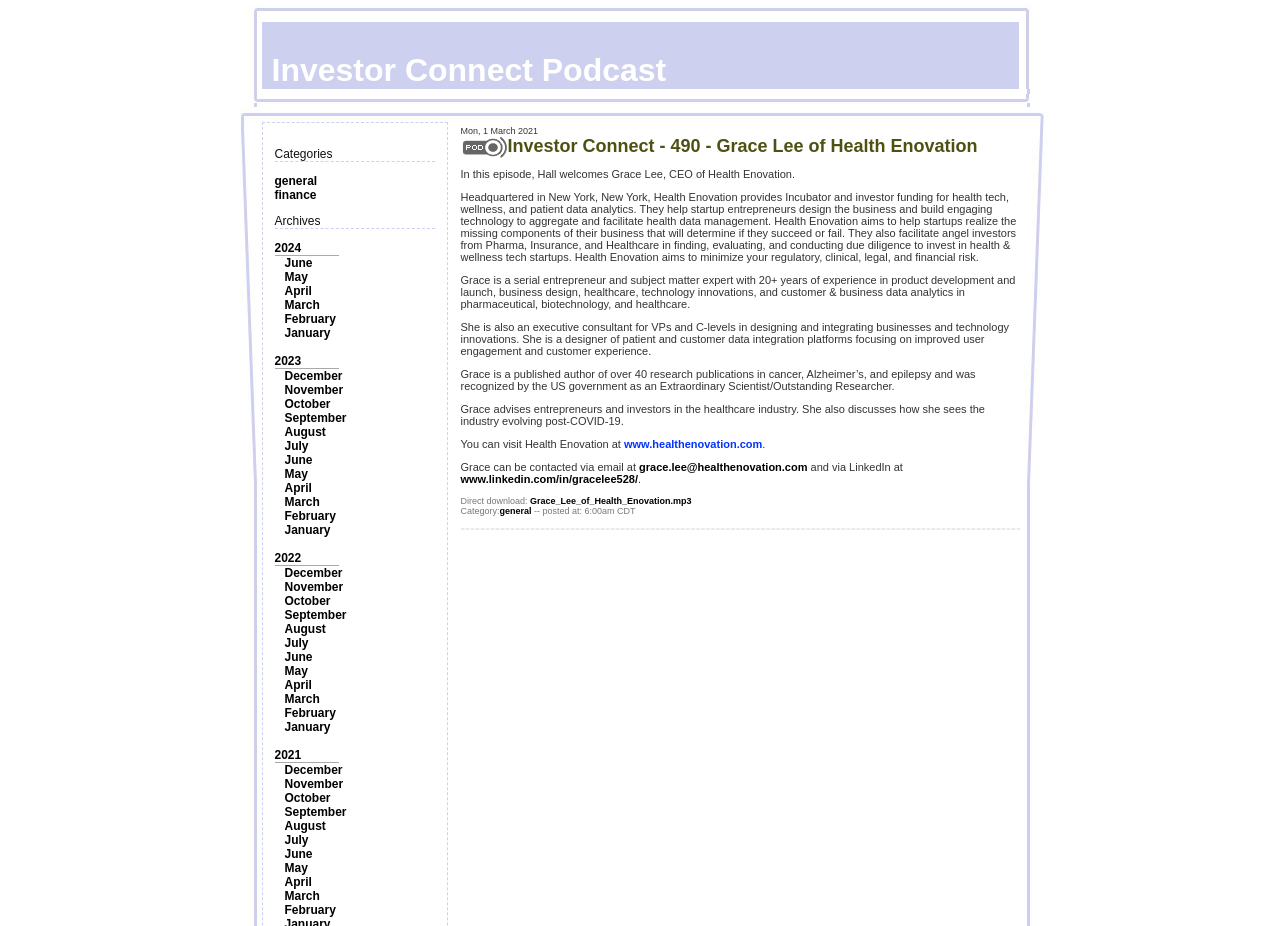Determine the bounding box coordinates of the region I should click to achieve the following instruction: "Listen to the 'Investor Connect - 490 - Grace Lee of Health Enovation' podcast". Ensure the bounding box coordinates are four float numbers between 0 and 1, i.e., [left, top, right, bottom].

[0.396, 0.147, 0.764, 0.168]